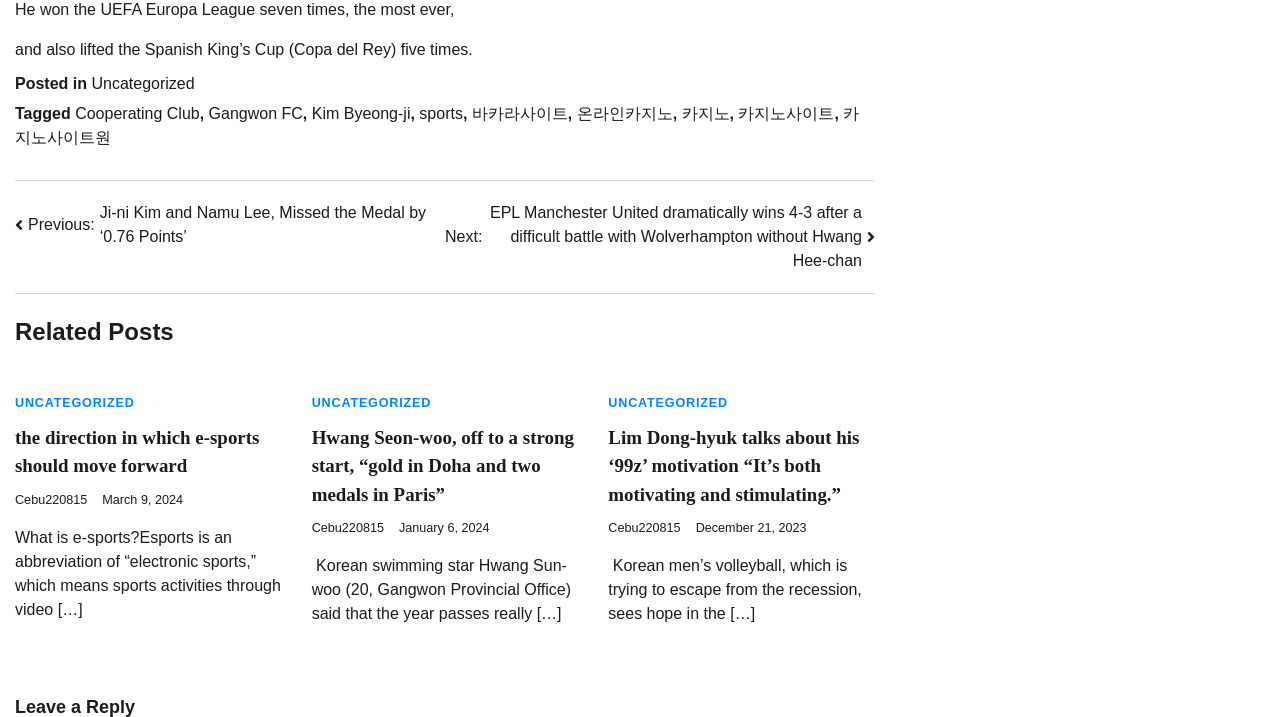What is the category of the post 'the direction in which e-sports should move forward'?
Based on the screenshot, provide your answer in one word or phrase.

Uncategorized